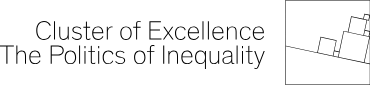Answer this question in one word or a short phrase: Does the image involve interdisciplinary collaboration?

Yes